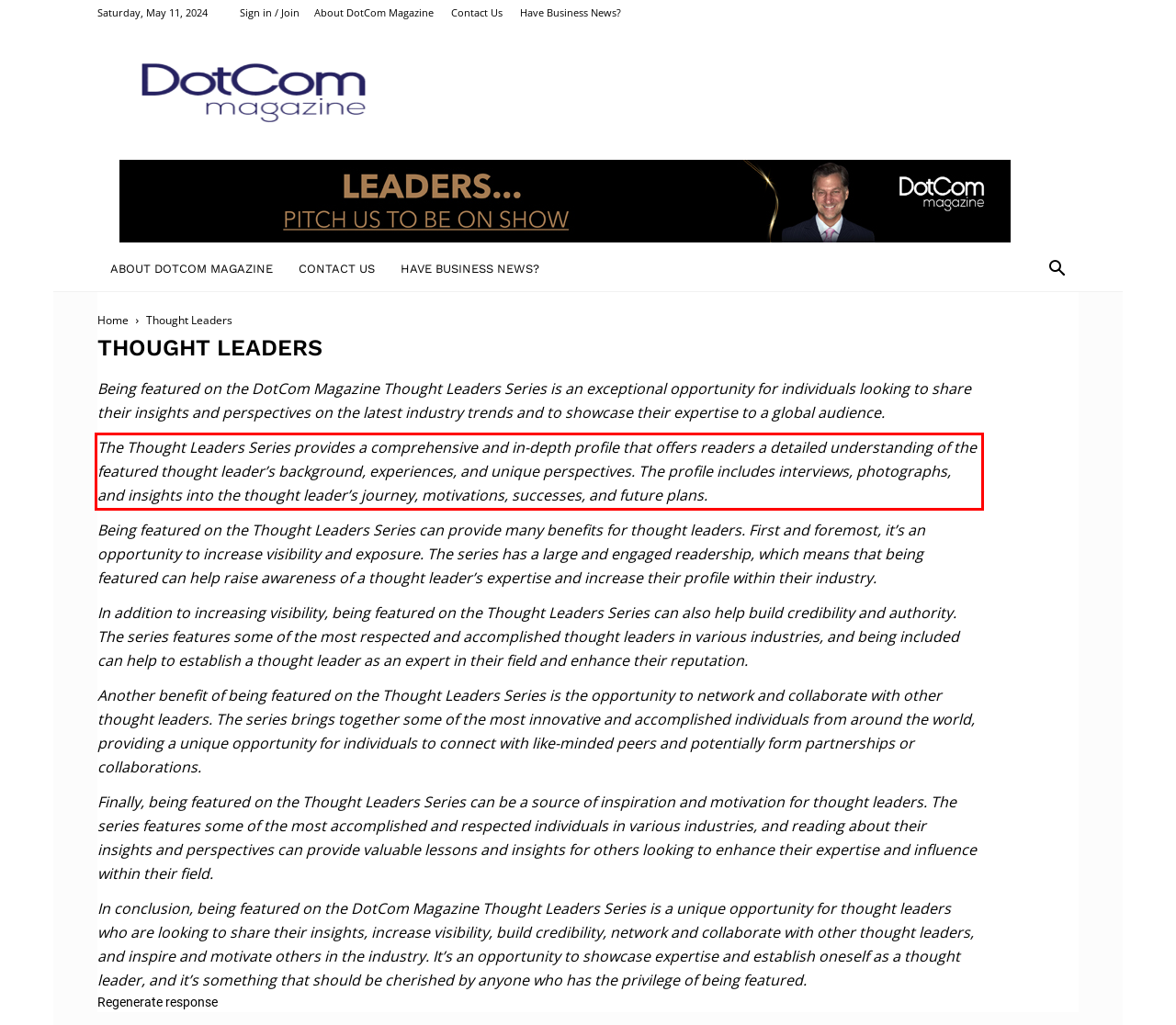Given a screenshot of a webpage with a red bounding box, please identify and retrieve the text inside the red rectangle.

The Thought Leaders Series provides a comprehensive and in-depth profile that offers readers a detailed understanding of the featured thought leader’s background, experiences, and unique perspectives. The profile includes interviews, photographs, and insights into the thought leader’s journey, motivations, successes, and future plans.